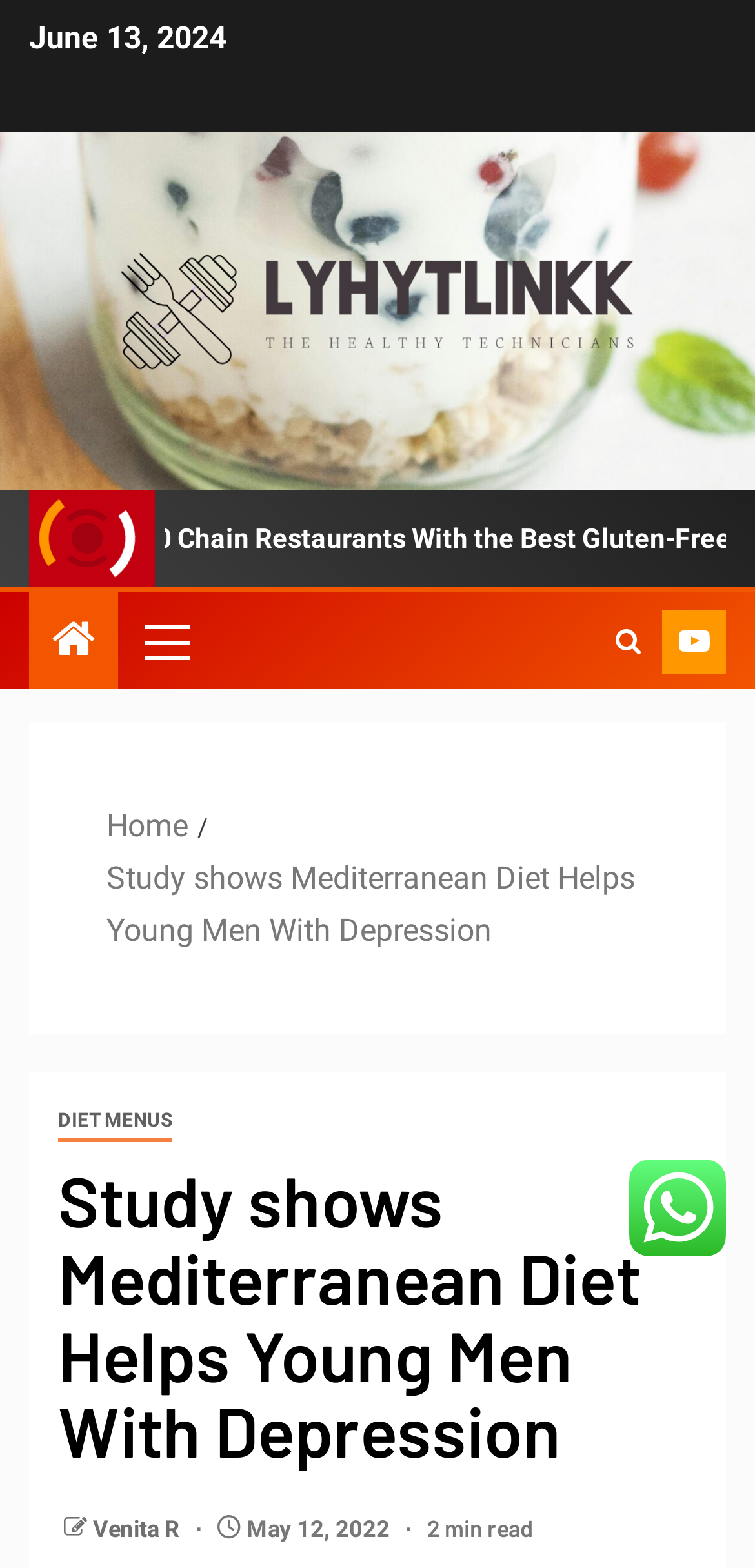How long does it take to read the article?
Answer the question with a detailed explanation, including all necessary information.

The reading time of the article is indicated at the bottom of the webpage, where it says '2 min read' in a static text element. This suggests that the article can be read in approximately 2 minutes.